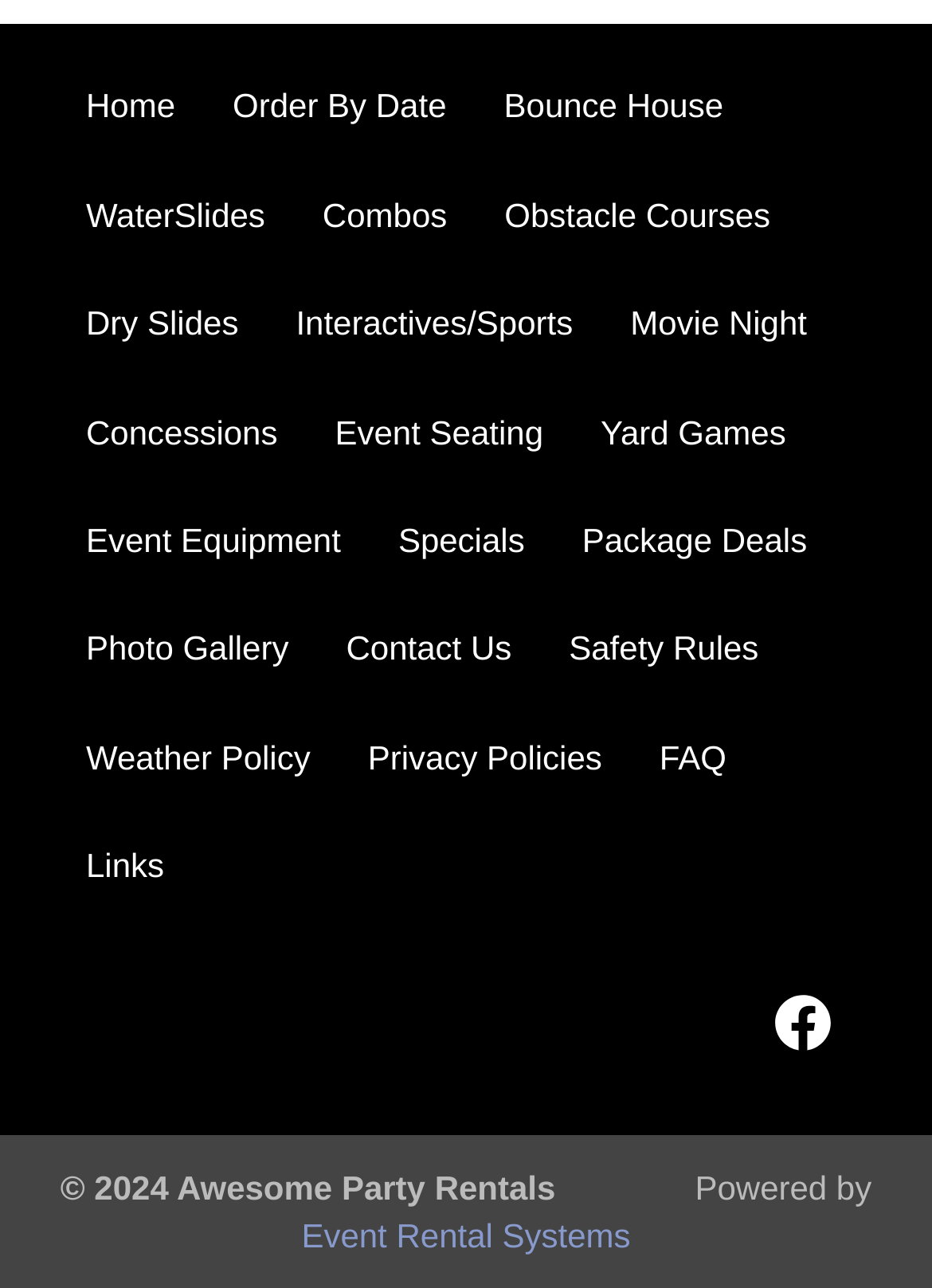Please identify the bounding box coordinates of the clickable element to fulfill the following instruction: "visit photo gallery". The coordinates should be four float numbers between 0 and 1, i.e., [left, top, right, bottom].

[0.092, 0.489, 0.31, 0.518]